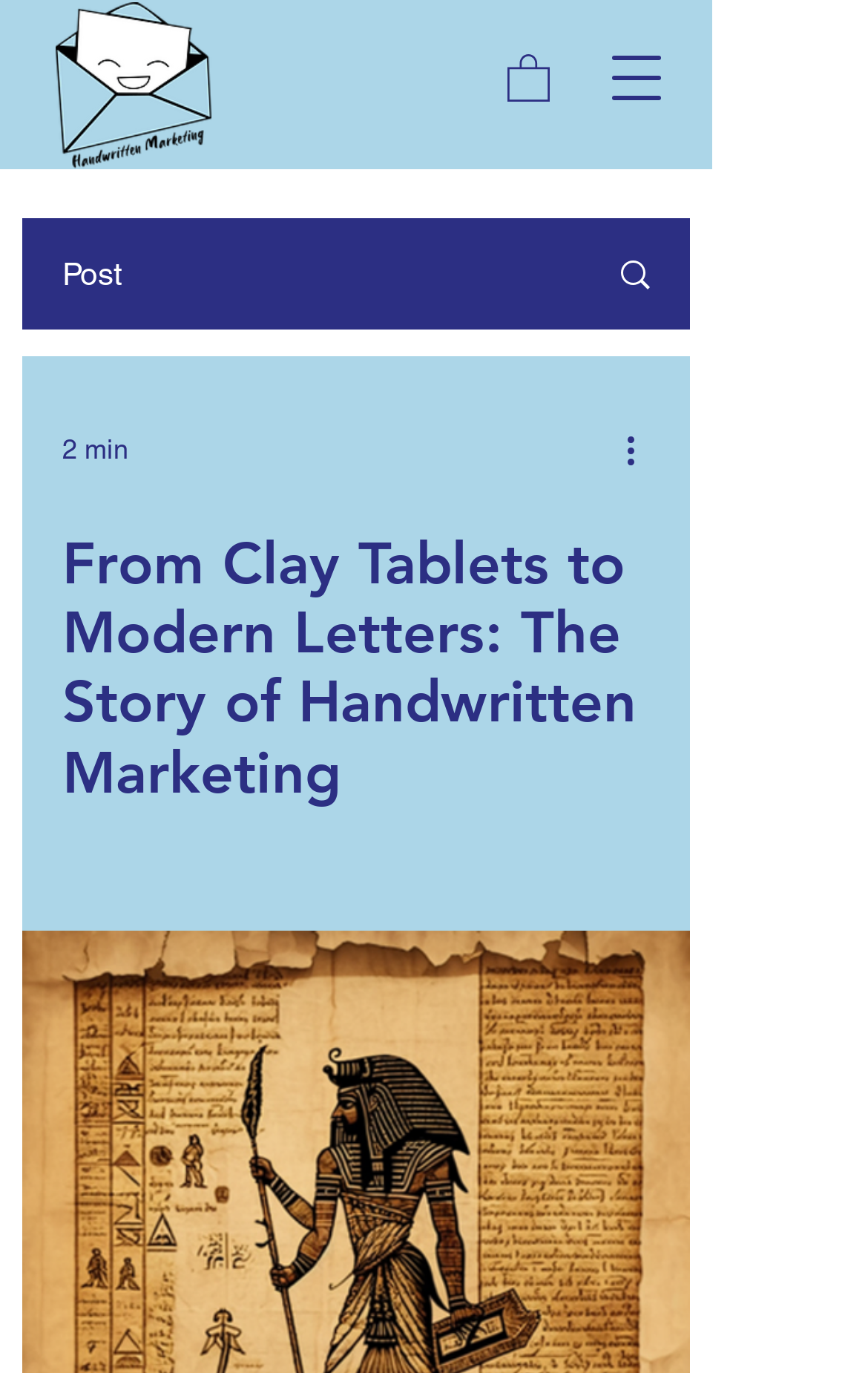Determine the main text heading of the webpage and provide its content.

From Clay Tablets to Modern Letters: The Story of Handwritten Marketing